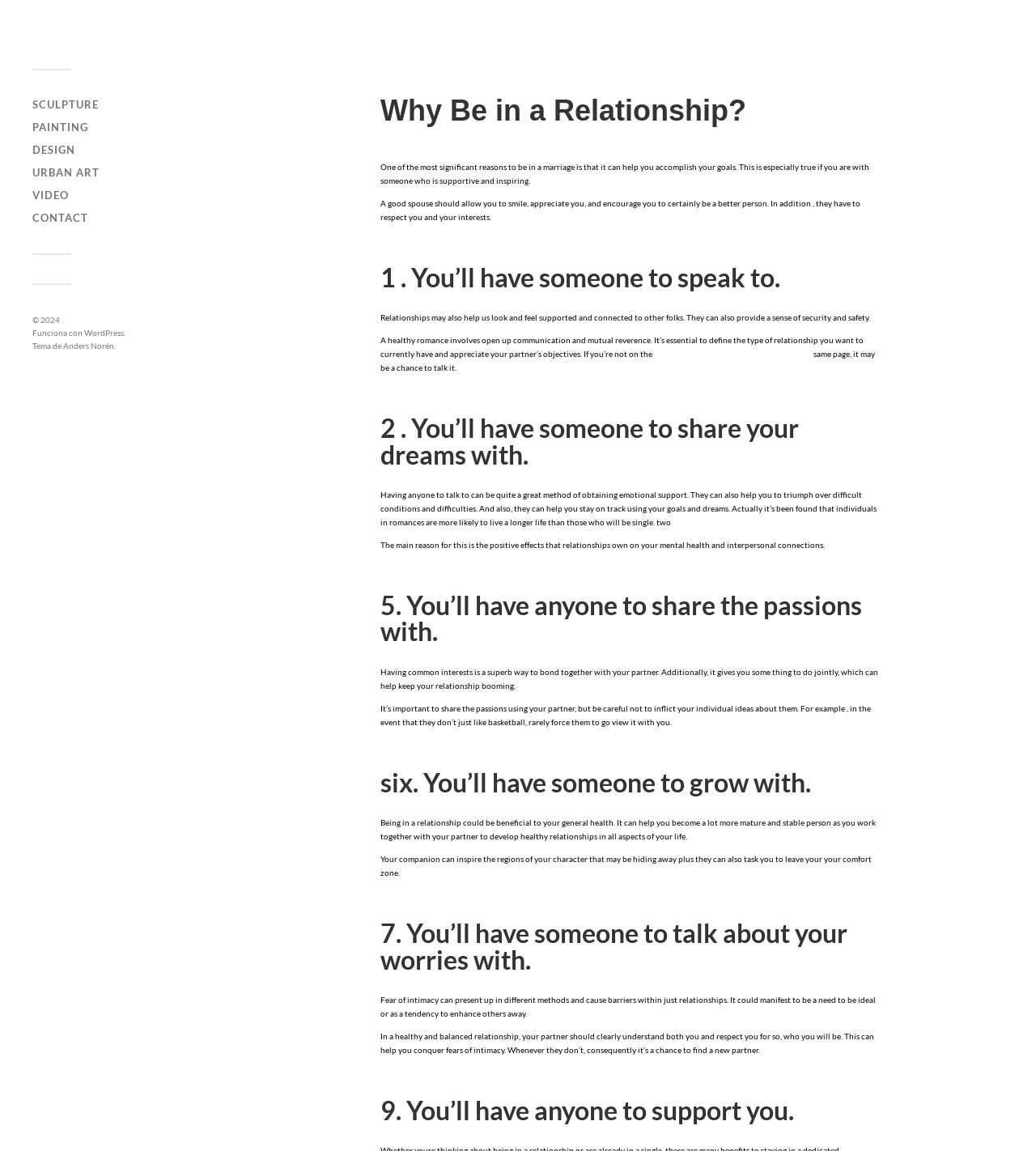Given the element description WordPress, specify the bounding box coordinates of the corresponding UI element in the format (top-left x, top-left y, bottom-right x, bottom-right y). All values must be between 0 and 1.

[0.081, 0.285, 0.12, 0.293]